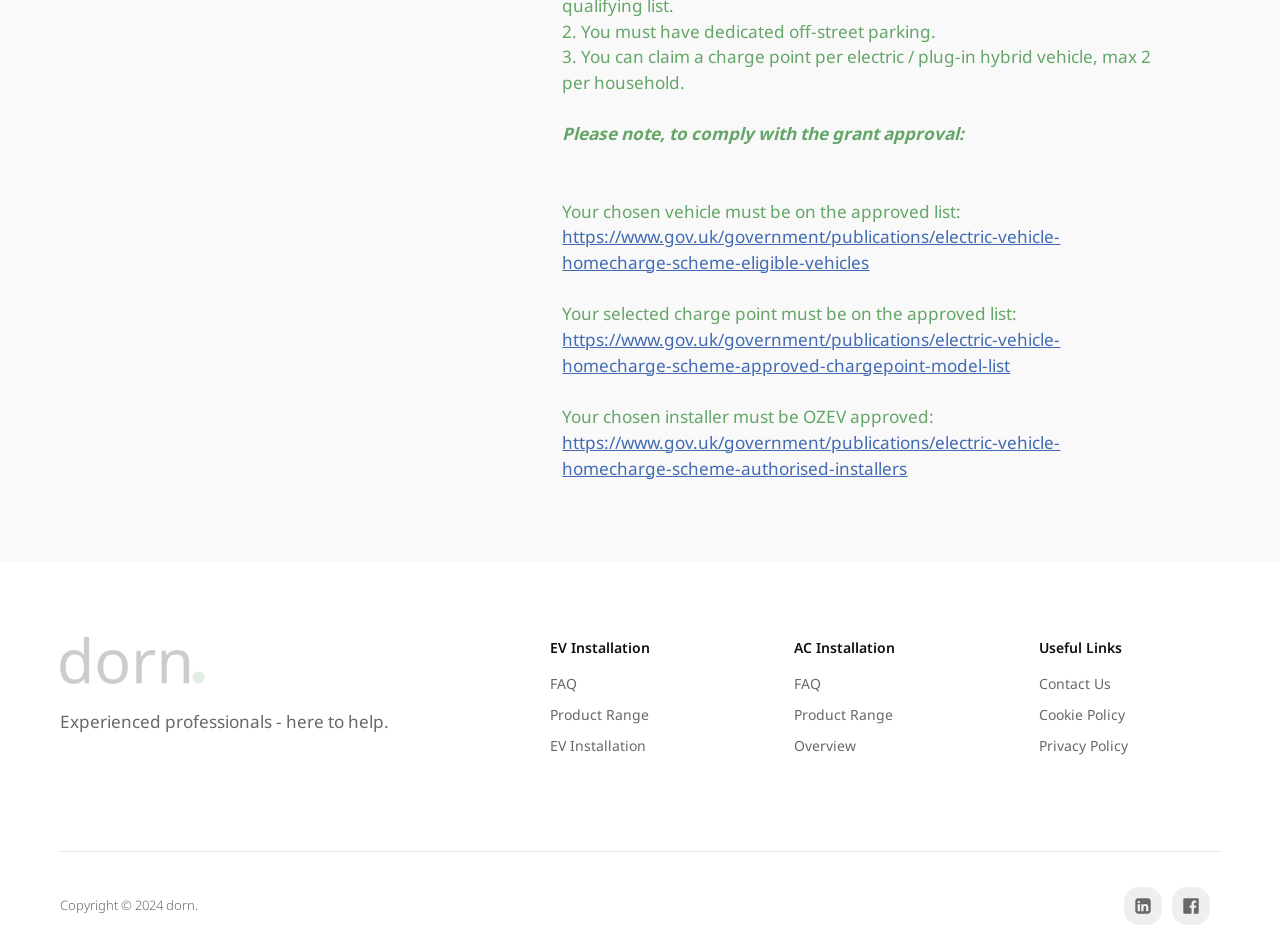Identify the bounding box coordinates of the clickable section necessary to follow the following instruction: "Click the link to view the list of eligible vehicles". The coordinates should be presented as four float numbers from 0 to 1, i.e., [left, top, right, bottom].

[0.439, 0.243, 0.828, 0.296]